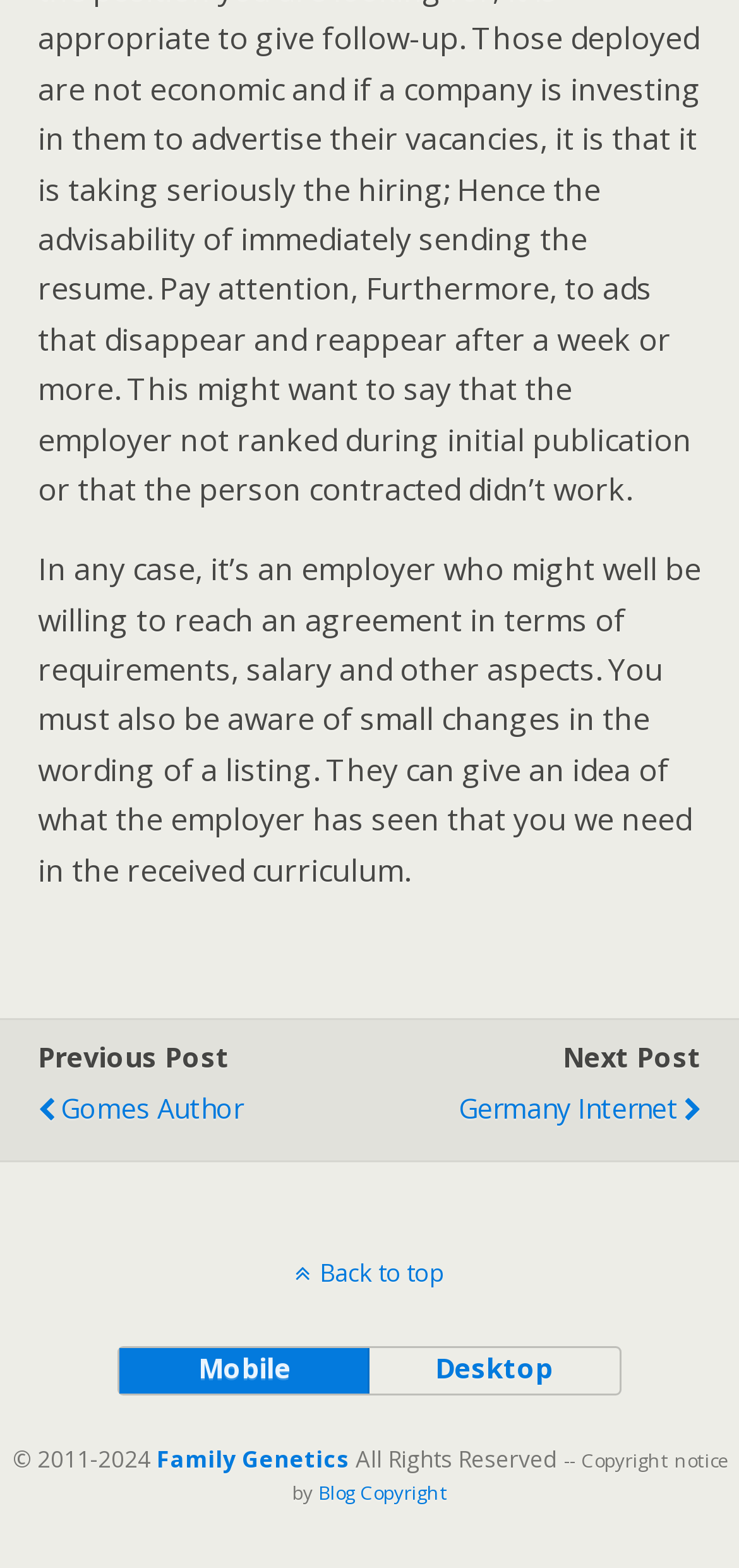How many buttons are there on the page?
Based on the image, provide your answer in one word or phrase.

2